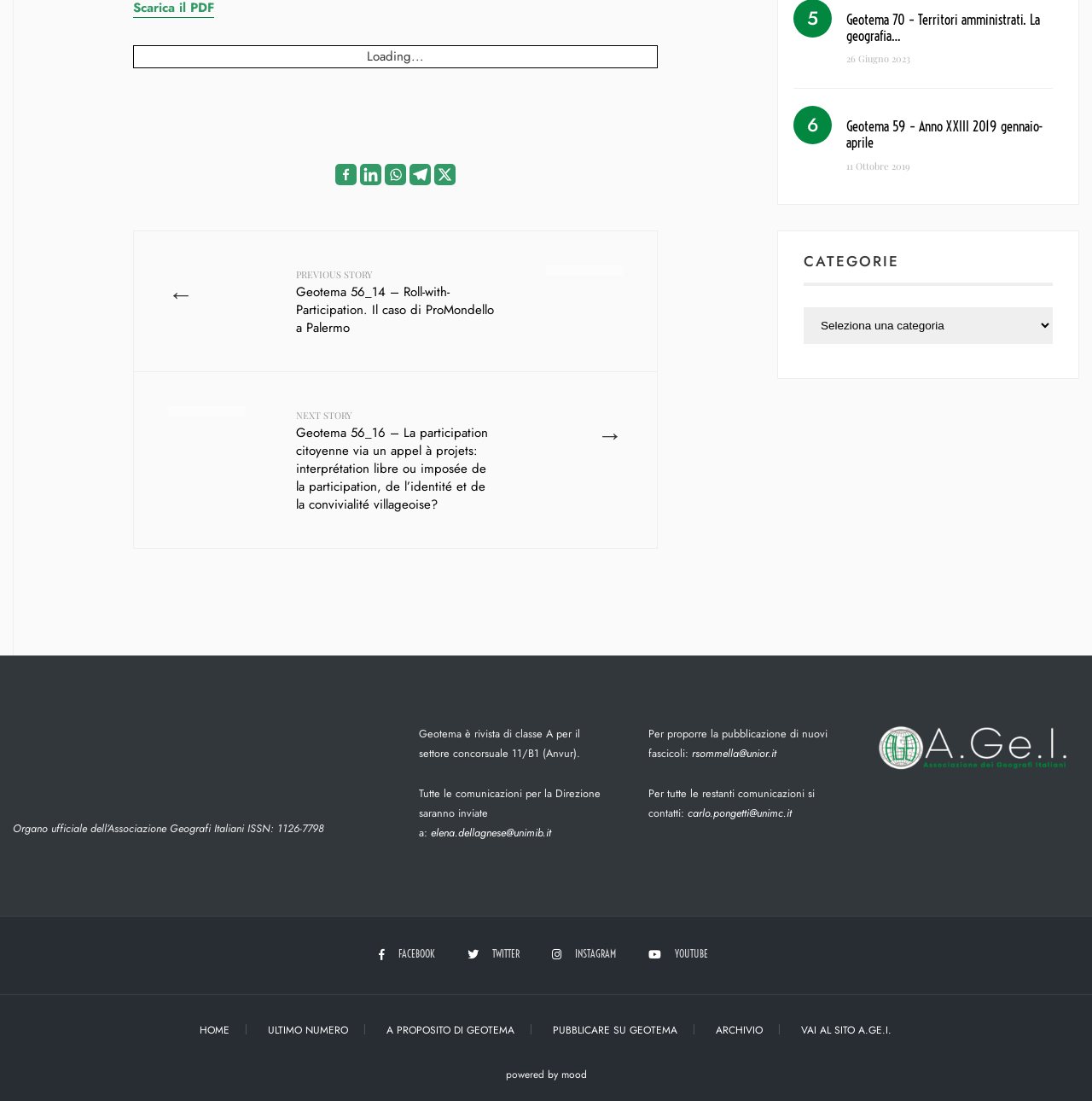What is the category of the article?
Look at the screenshot and respond with one word or a short phrase.

CATEGORIE